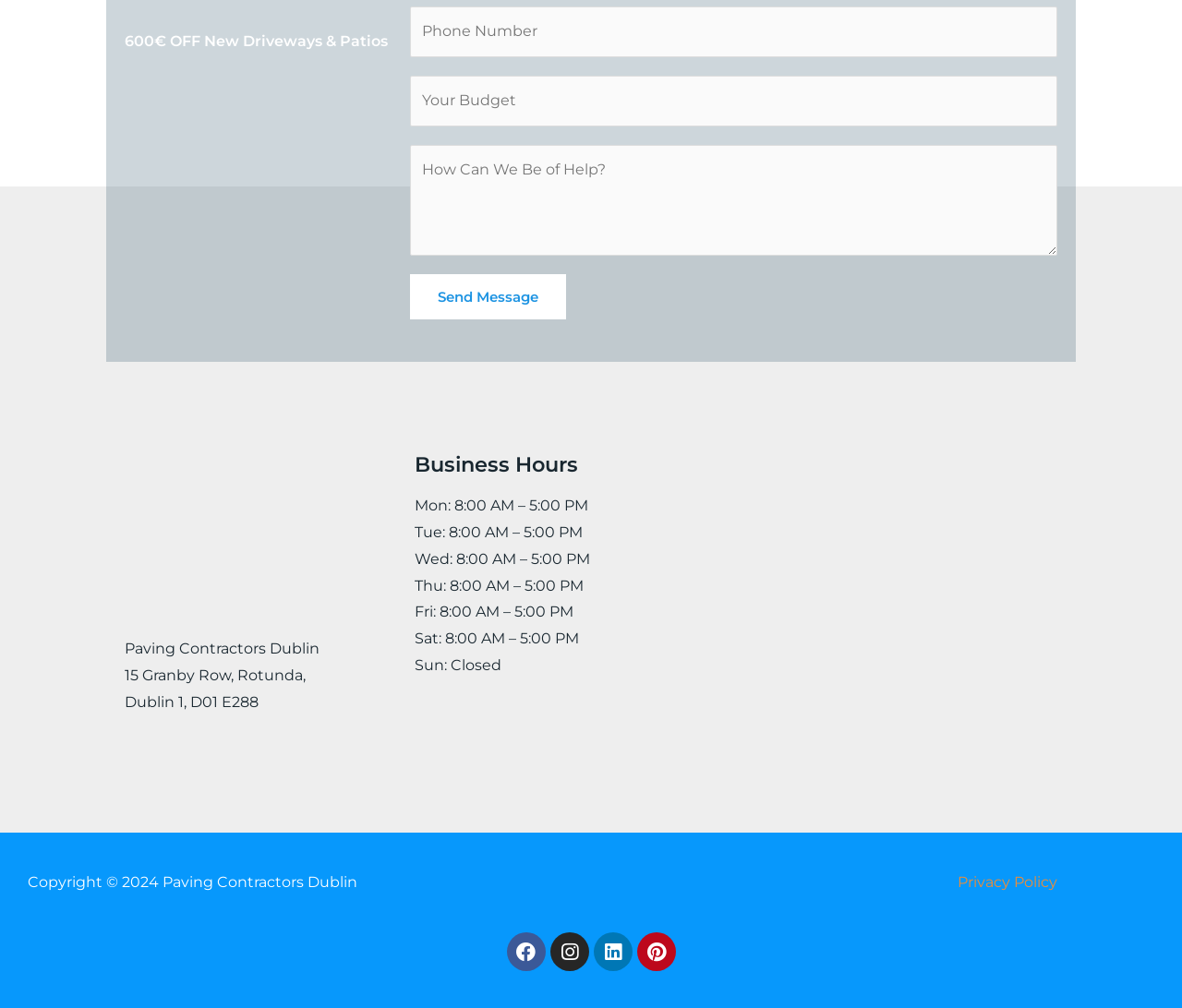Please answer the following question using a single word or phrase: 
How much discount is offered on new driveways and patios?

600€ OFF